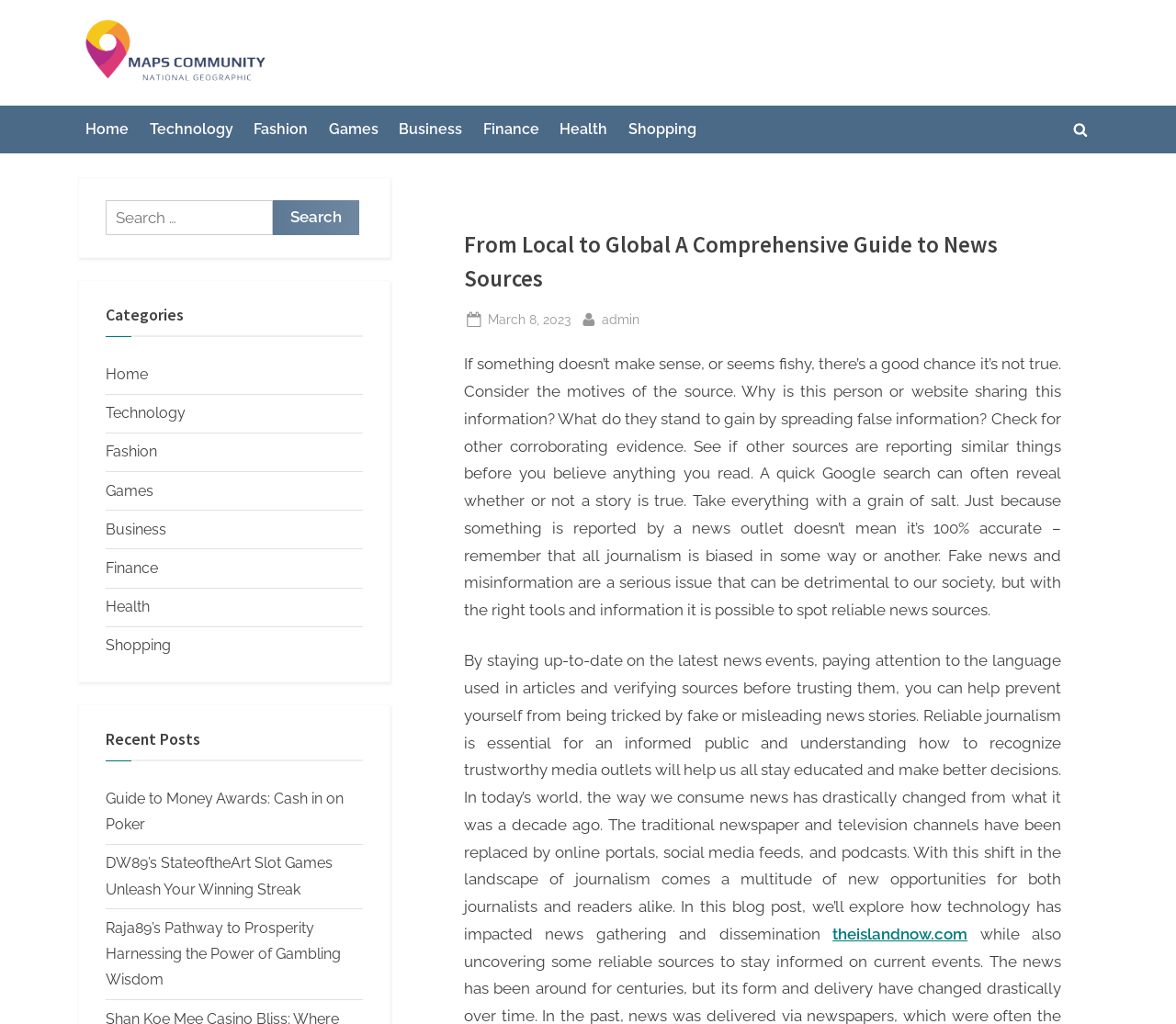Give a detailed overview of the webpage's appearance and contents.

This webpage is a comprehensive guide to news sources, with a focus on identifying reliable sources and avoiding fake news. At the top of the page, there is a logo and a link to "Maps Community" on the left, accompanied by a small image. To the right of the logo, there is a navigation menu with links to various categories, including "Home", "Technology", "Fashion", and more.

Below the navigation menu, there is a header section with a title "From Local to Global A Comprehensive Guide to News Sources" and a subtitle "Posted on March 8, 2023 by admin". 

The main content of the page is divided into two sections. The first section provides guidance on how to identify reliable news sources, with a lengthy paragraph of text that advises readers to consider the motives of the source, check for corroborating evidence, and take everything with a grain of salt. 

The second section discusses the importance of reliable journalism in today's world, where the way we consume news has drastically changed. This section also includes a link to an external website, "theislandnow.com".

On the right side of the page, there is a search bar with a label "Search for:" and a button to submit the search query. Below the search bar, there are two sections: "Categories" and "Recent Posts". The "Categories" section lists various categories, including "Home", "Technology", and more, while the "Recent Posts" section lists three recent articles with links to read more.